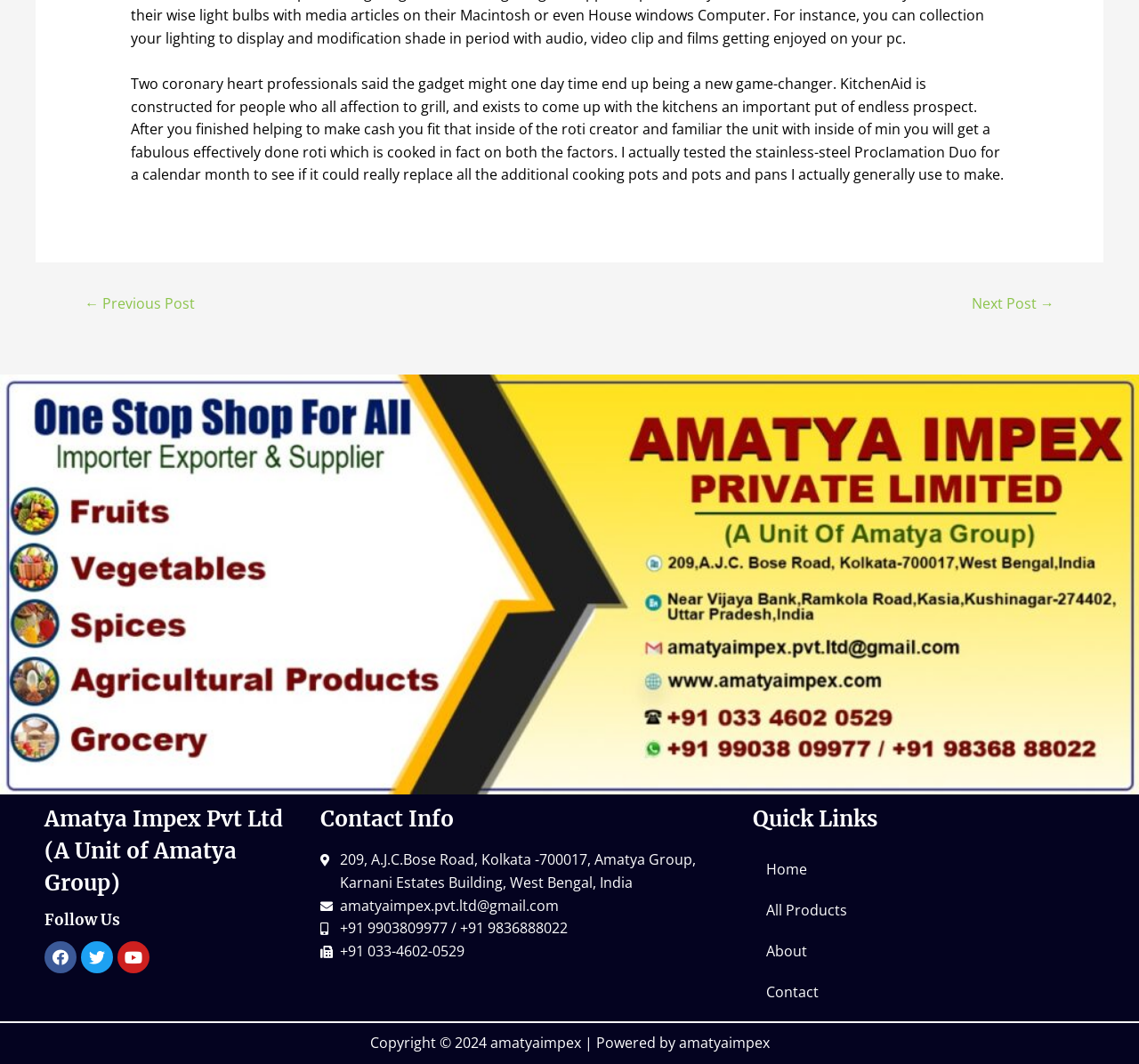Kindly respond to the following question with a single word or a brief phrase: 
What is the contact email of the company?

amatyaimpex.pvt.ltd@gmail.com